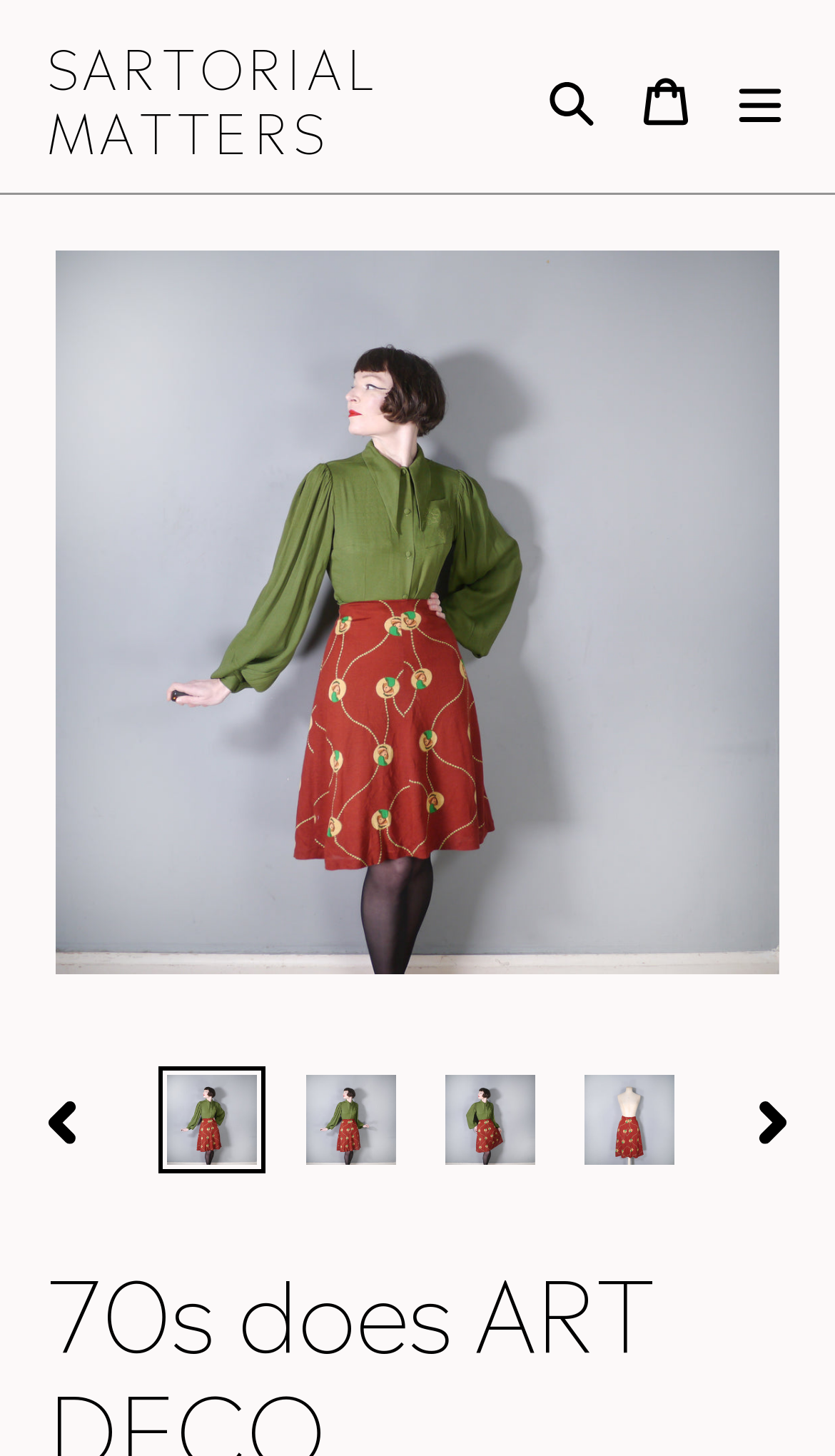How many navigation buttons are at the top of the webpage?
Please answer using one word or phrase, based on the screenshot.

3